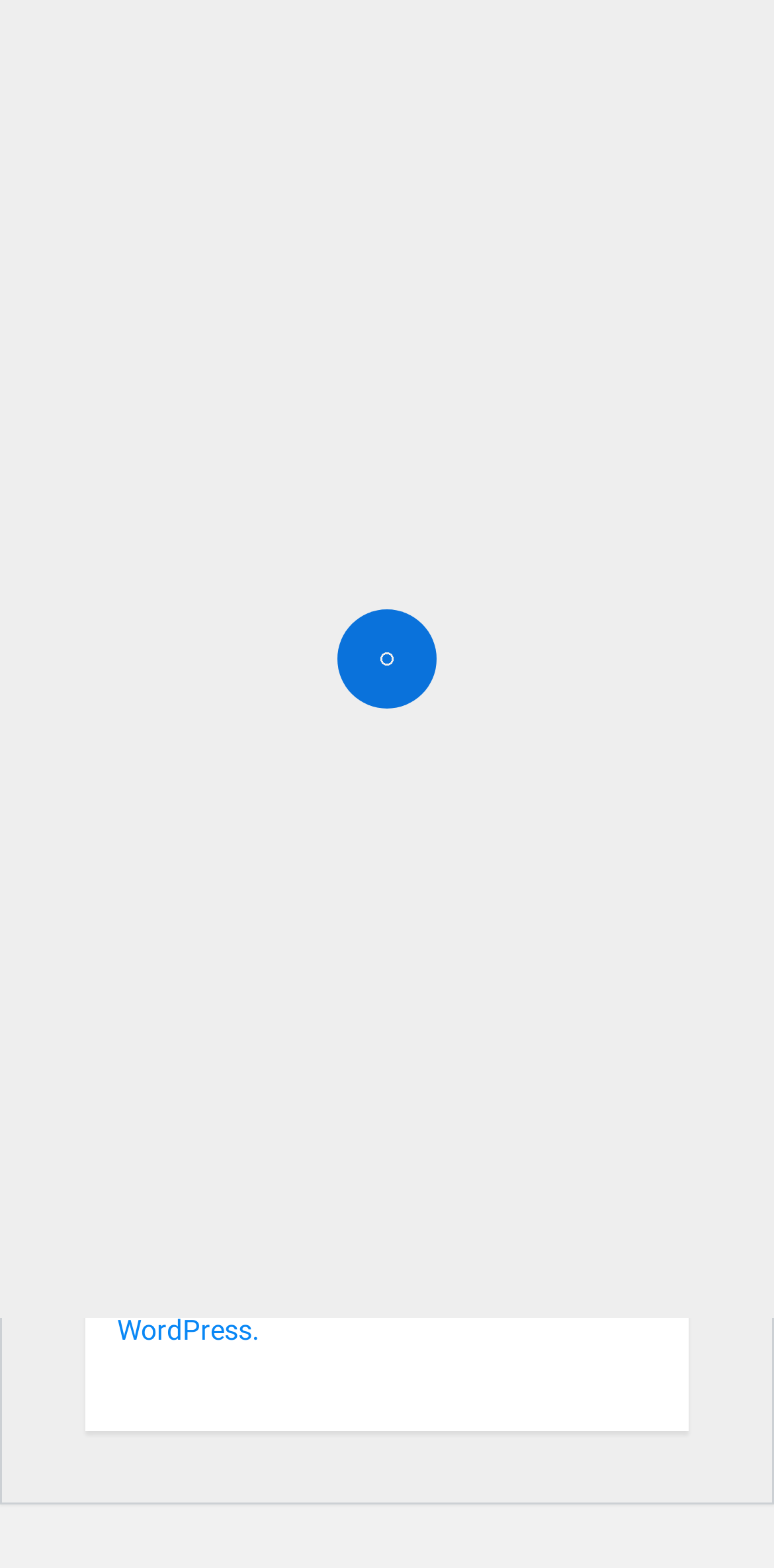Summarize the webpage with intricate details.

The webpage is about the "Youth Trilogy" of the K-pop group BTS, specifically focusing on their coming-of-age story and the struggles of transitioning from childhood to adulthood. 

At the top left of the page, there is a "Skip to content" link. Next to it, on the top center, is a prominent link and image combination titled "Kinetic Manifesto", which takes up most of the top section of the page. 

On the top right, there is a small icon represented by the Unicode character "\uf002". 

Below the top section, the main content area begins, which takes up most of the page. Within this area, there is an article section that contains a header titled "Youth Trilogy" on the top left, followed by a large image related to the "BTS Youth Trilogy Era" below it. 

Further down, there is an error message stating "There has been a critical error on this website." Below this error message, there is a link to "Learn more about troubleshooting WordPress."